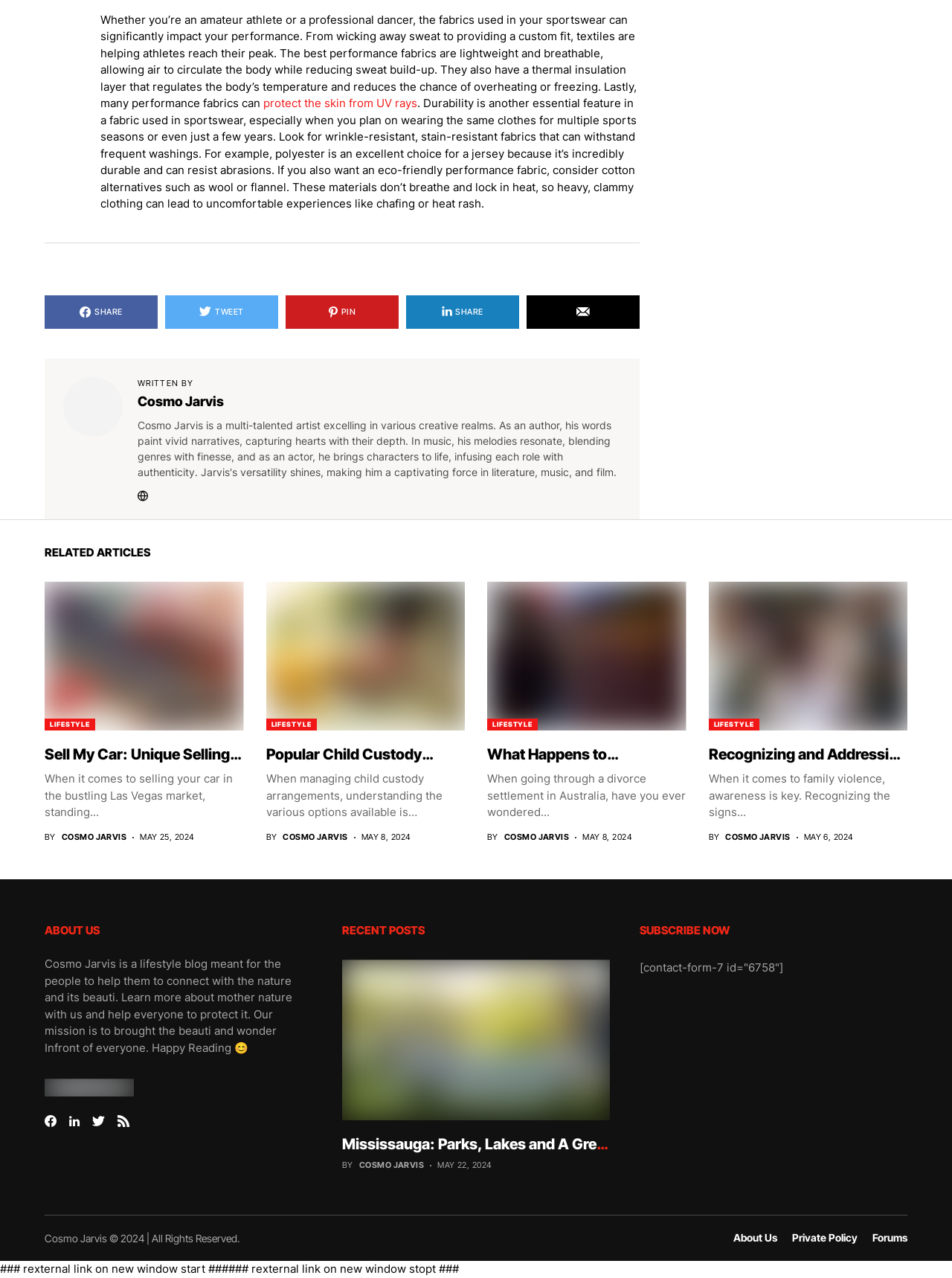What is the date of the article 'Popular Child Custody Arrangements Demystified'?
Please look at the screenshot and answer using one word or phrase.

MAY 25, 2024